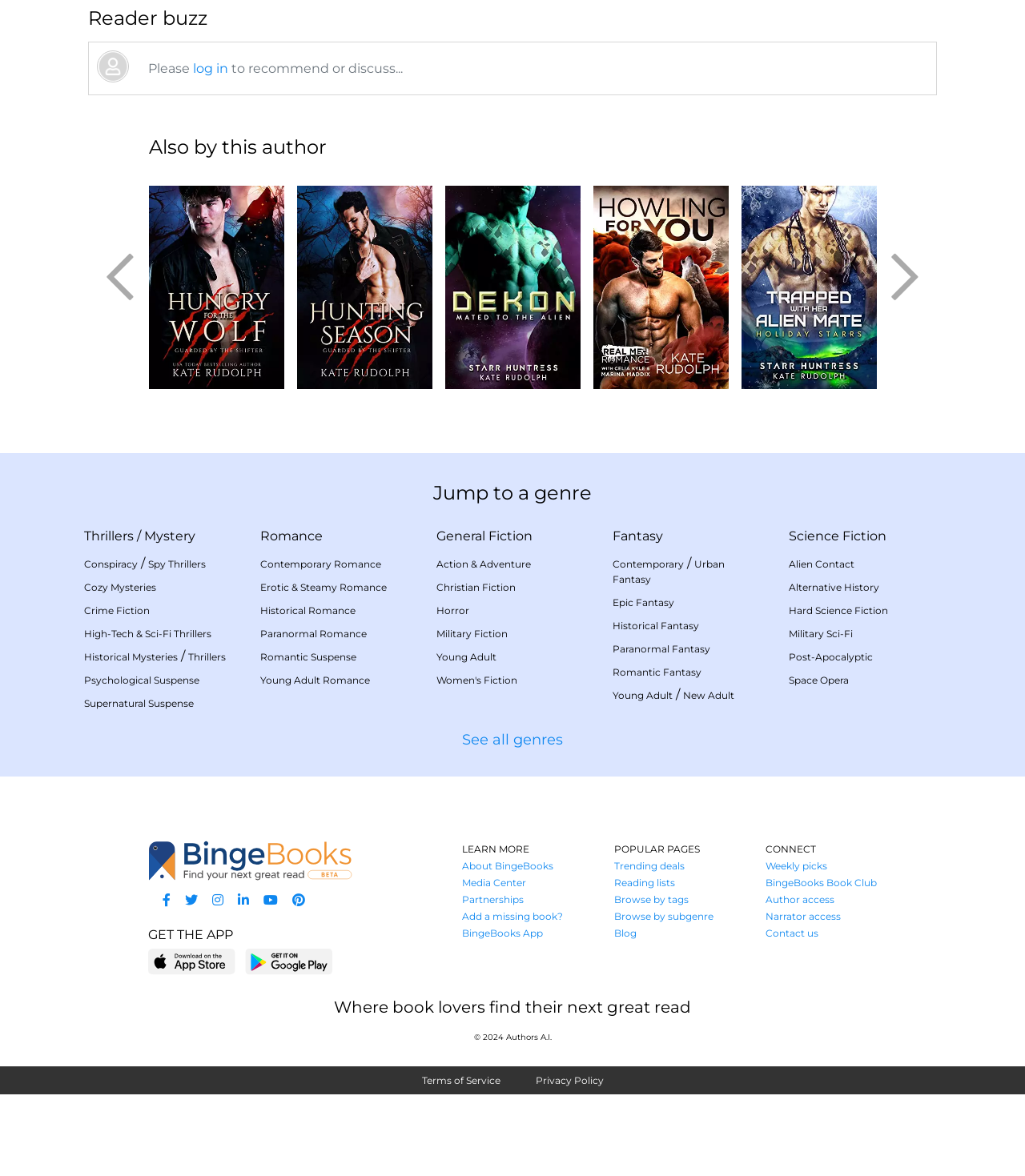Determine the bounding box coordinates of the section I need to click to execute the following instruction: "learn more about BingeBooks". Provide the coordinates as four float numbers between 0 and 1, i.e., [left, top, right, bottom].

[0.451, 0.717, 0.516, 0.727]